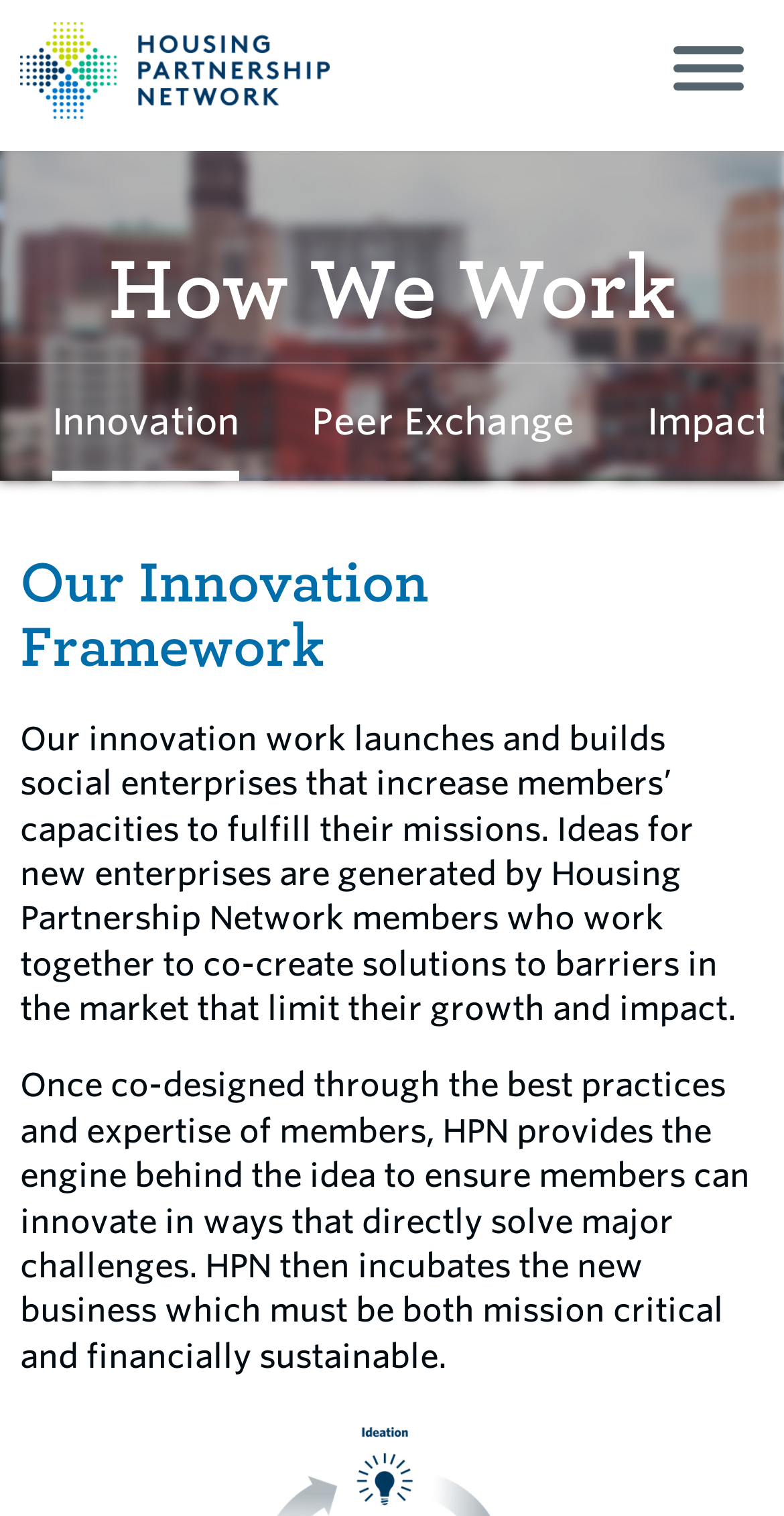Answer the question with a single word or phrase: 
What is the role of HPN in innovation?

Provides engine behind the idea